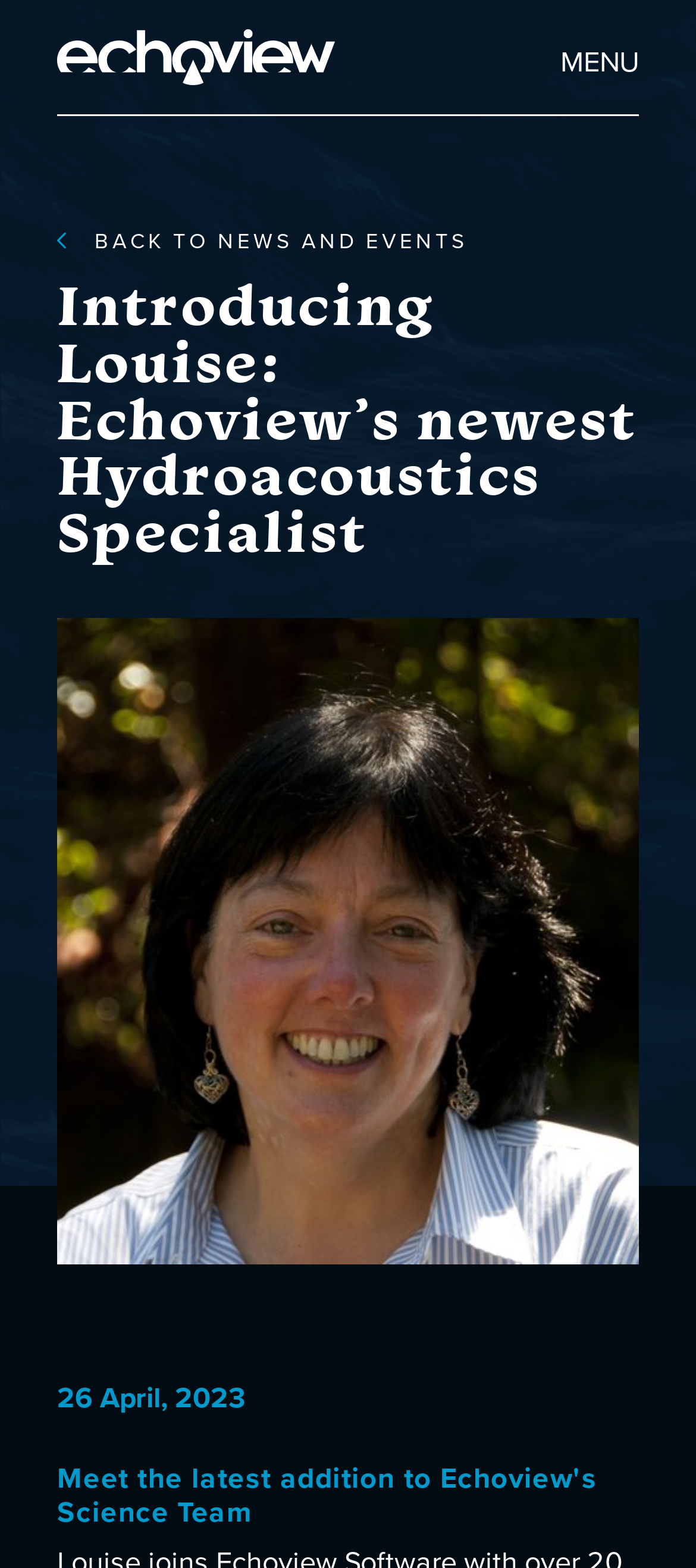Answer briefly with one word or phrase:
What is the link above the image?

BACK TO NEWS AND EVENTS